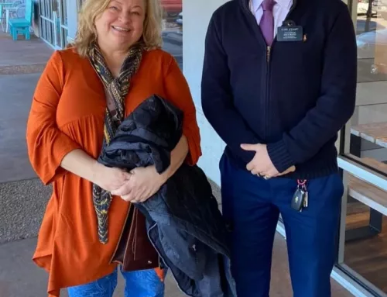Analyze the image and answer the question with as much detail as possible: 
What is the woman holding in her hand?

The caption states that the woman is holding a black coat, which suggests that she may have been wearing it earlier or is planning to wear it later, and is currently holding it in her hand.